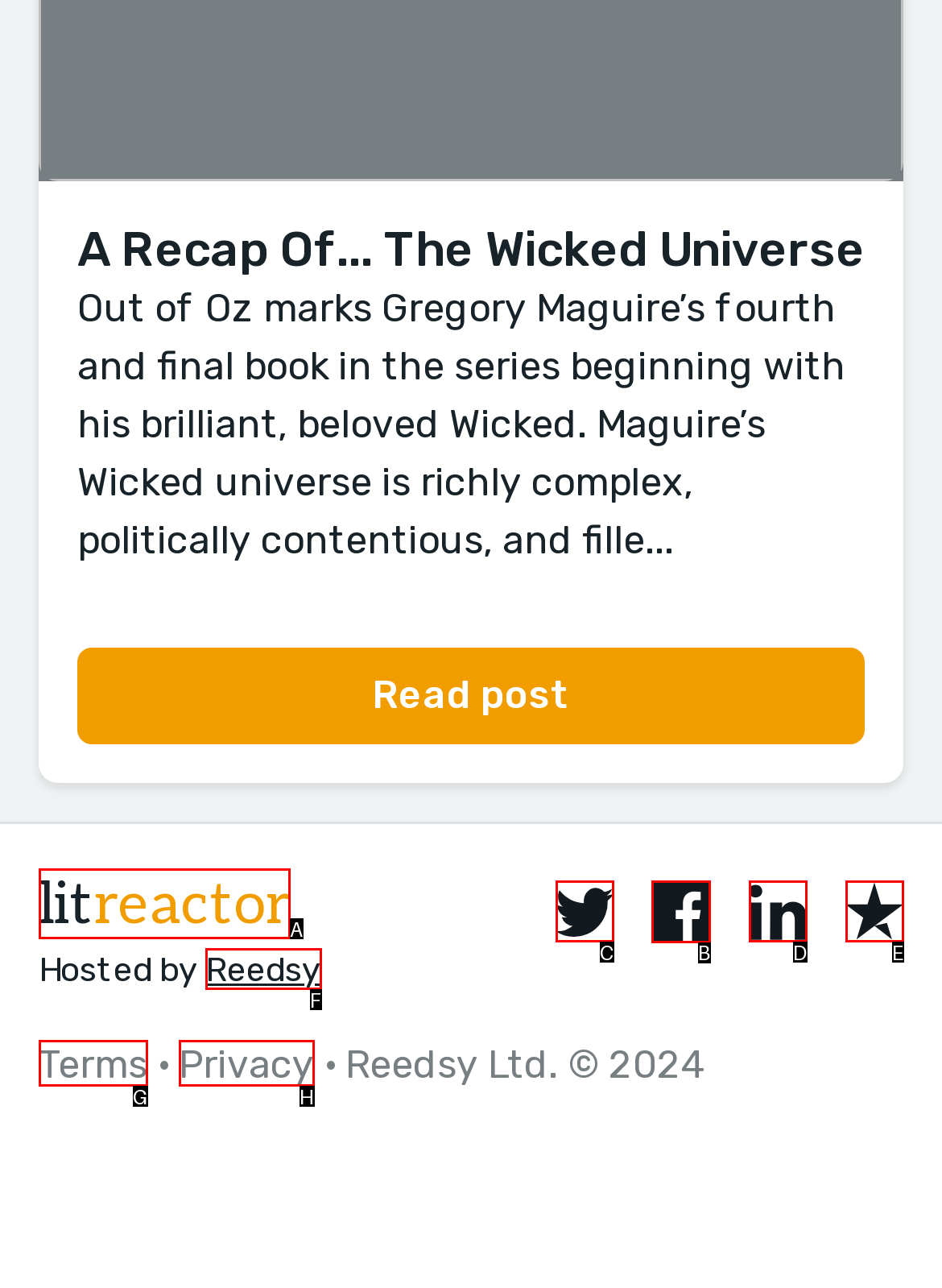Select the appropriate HTML element to click for the following task: Go to Facebook
Answer with the letter of the selected option from the given choices directly.

B